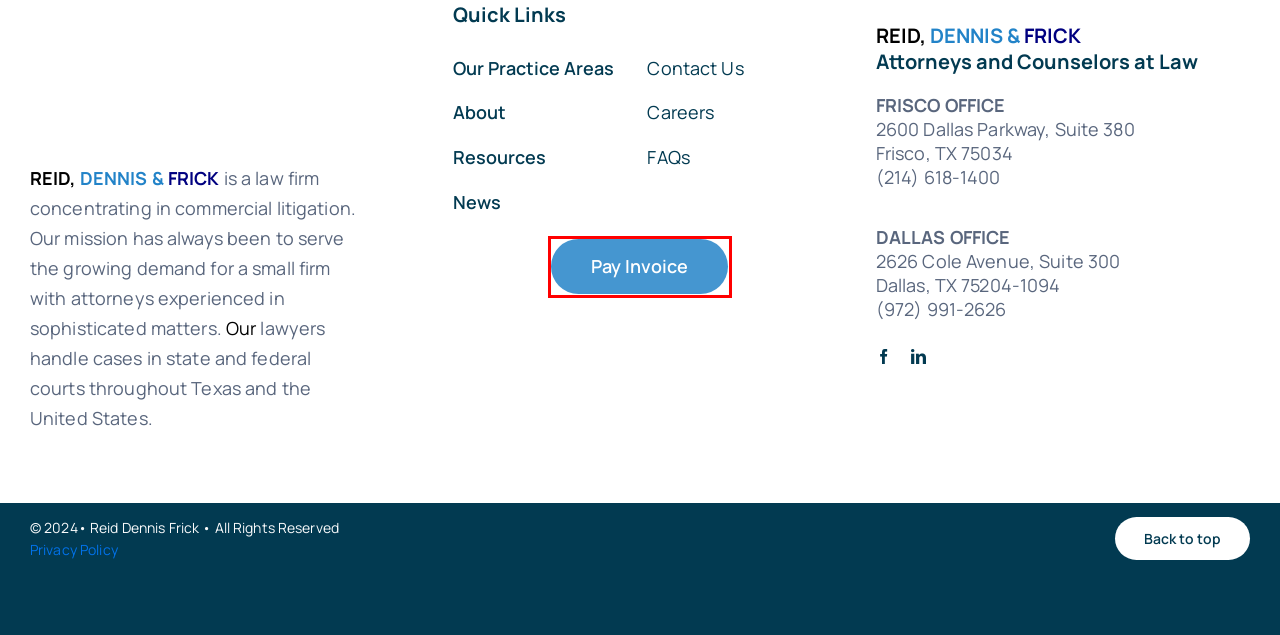Given a screenshot of a webpage with a red bounding box highlighting a UI element, choose the description that best corresponds to the new webpage after clicking the element within the red bounding box. Here are your options:
A. FAQs About Our Legal Services in Frisco | Reid Dennis Frick
B. Schedule An In-Office Consultation to Discuss Your Frisco Case
C. Privacy Policy - Reid Dennis Frick
D. Careers and Job Openings at the Law Firm of Reid, Dennis & Frick
E. The Latest News About Reid, Dennis & Frick - Reid Dennis Frick
F. Resources - Reid Dennis Frick
G. LawPay
H. Contact Us for Your Frisco, Plano & Dallas Legal Needs - Reid Dennis Frick

G